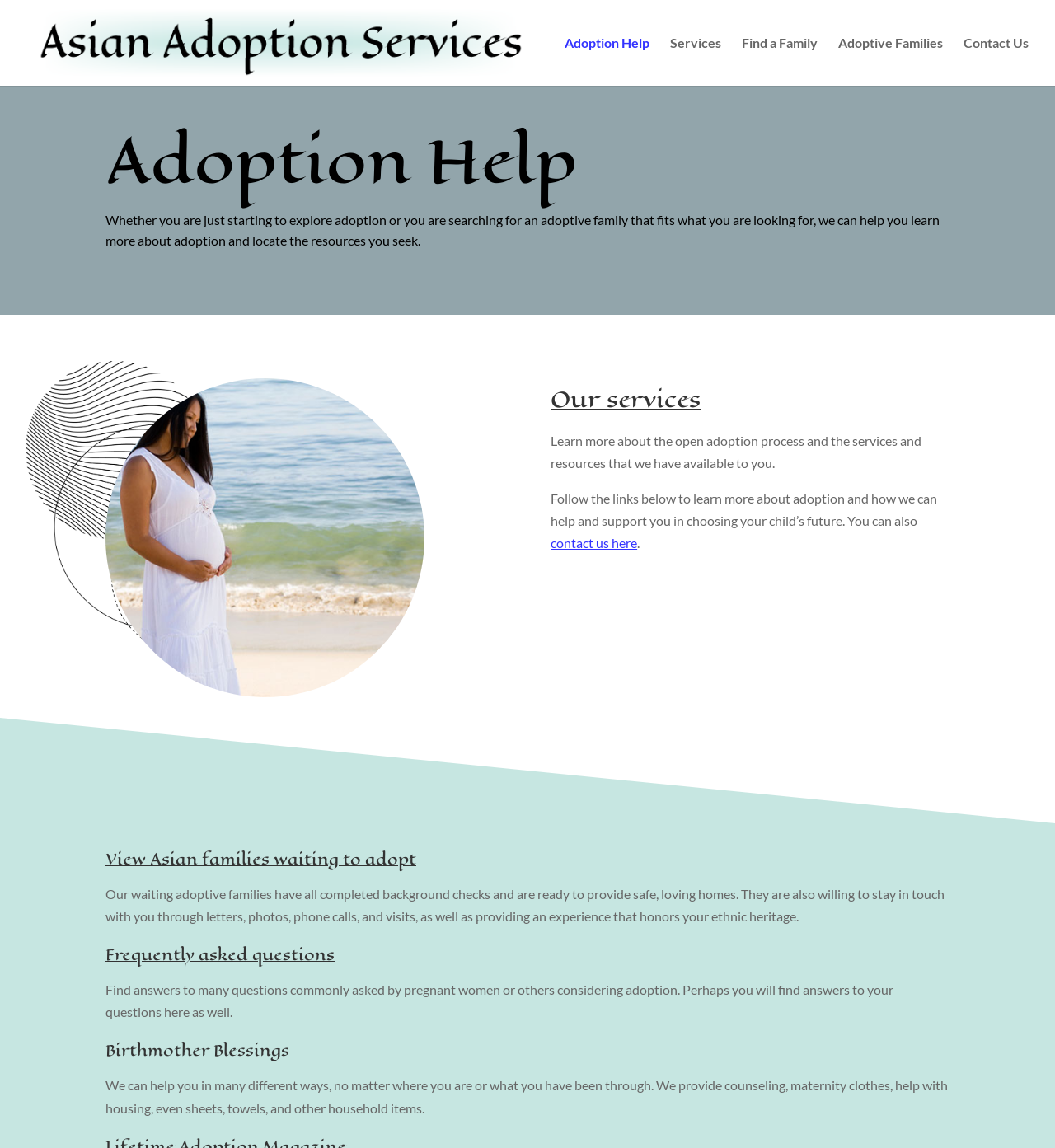Refer to the screenshot and answer the following question in detail:
What is the main purpose of this website?

Based on the webpage content, it appears that the main purpose of this website is to provide adoption help and resources to individuals, particularly pregnant women, who are considering adoption. The website offers various services, including open adoption process, finding adoptive families, and providing counseling and support.